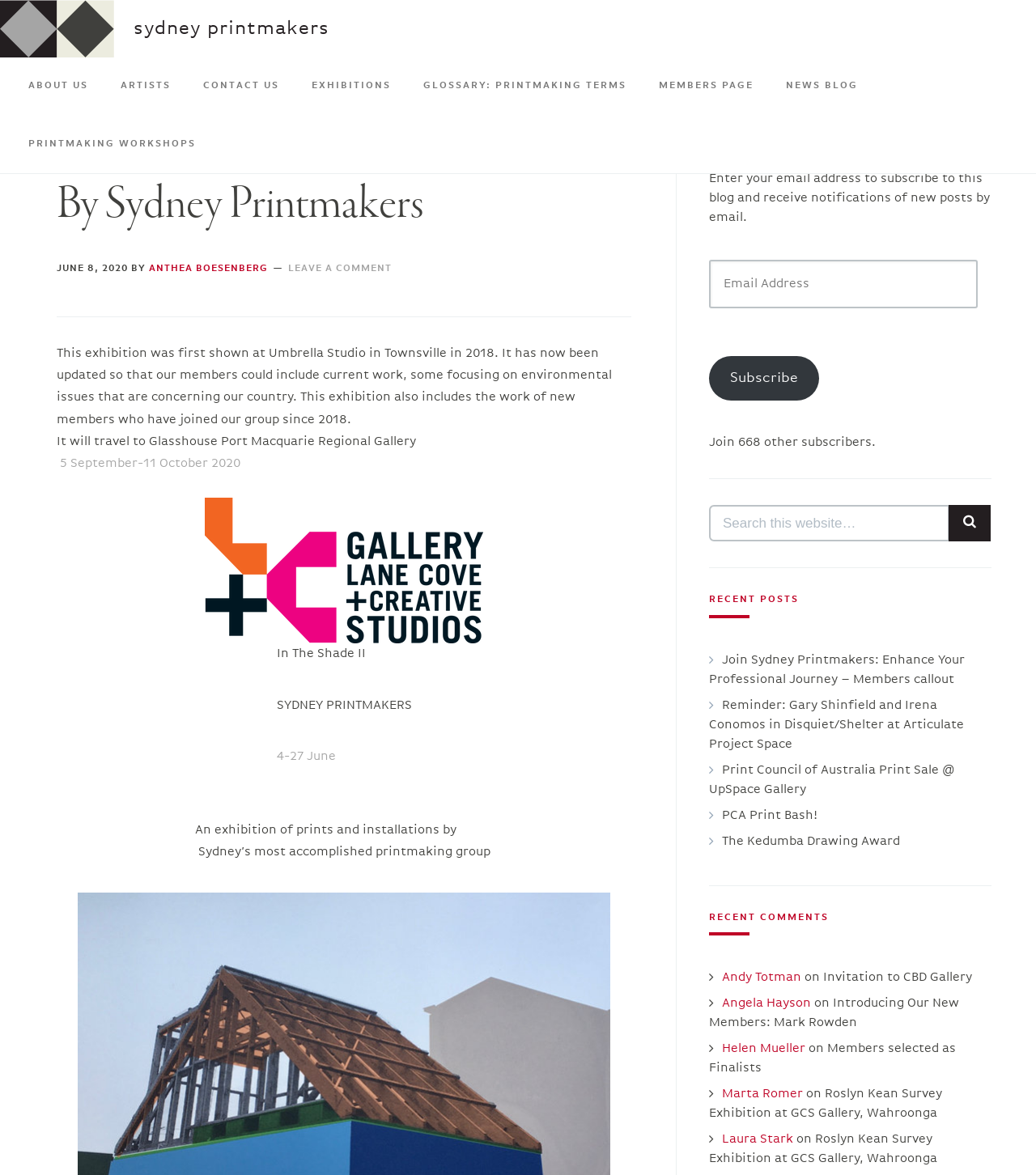What is the title or heading displayed on the webpage?

Gallery Lane Cove ‘In The Shade’ By Sydney Printmakers